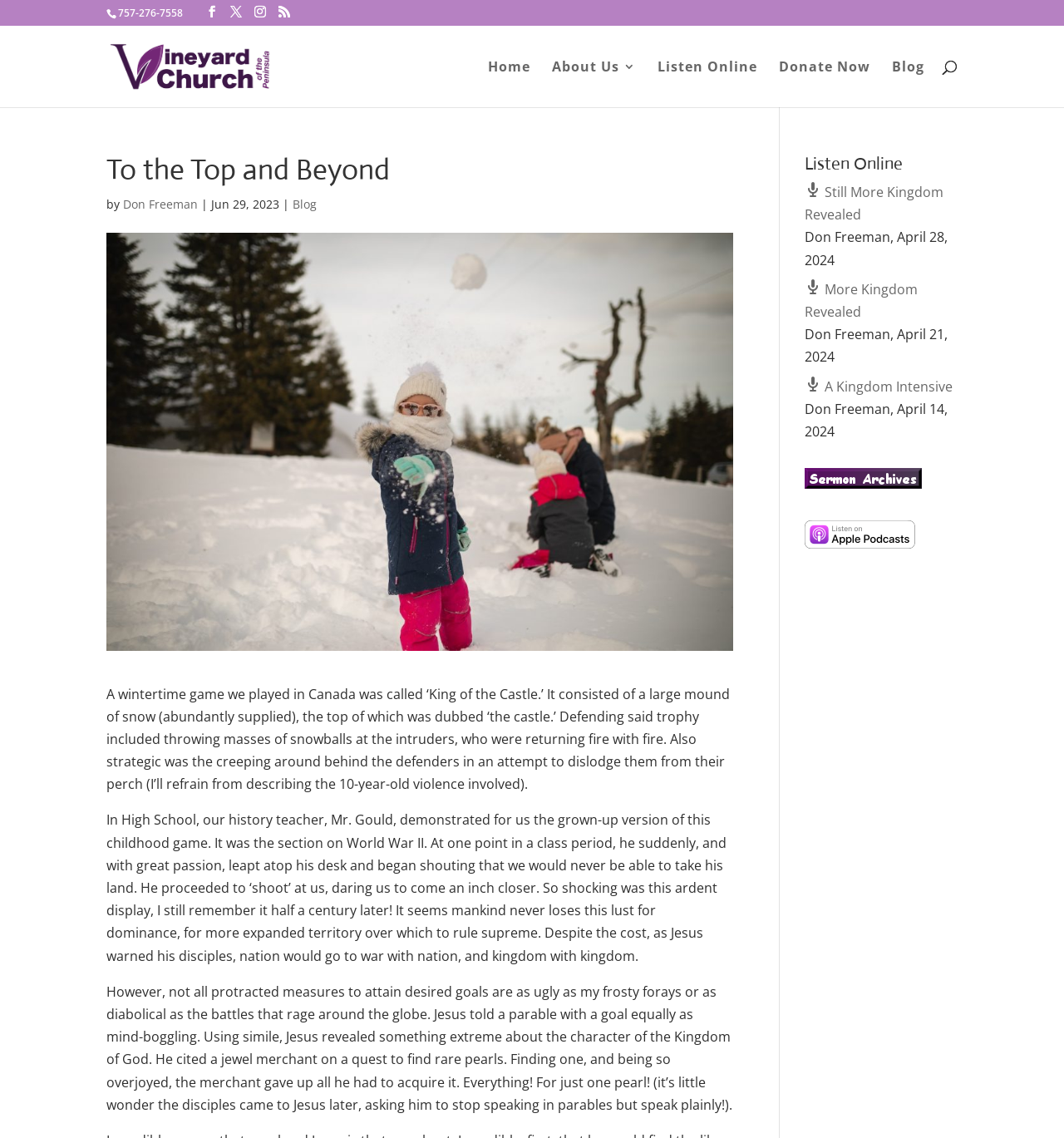Who is the author of the blog post?
Please provide a comprehensive answer based on the visual information in the image.

I found the author's name by looking at the blog post section, where I saw a link element with the text 'Don Freeman'.